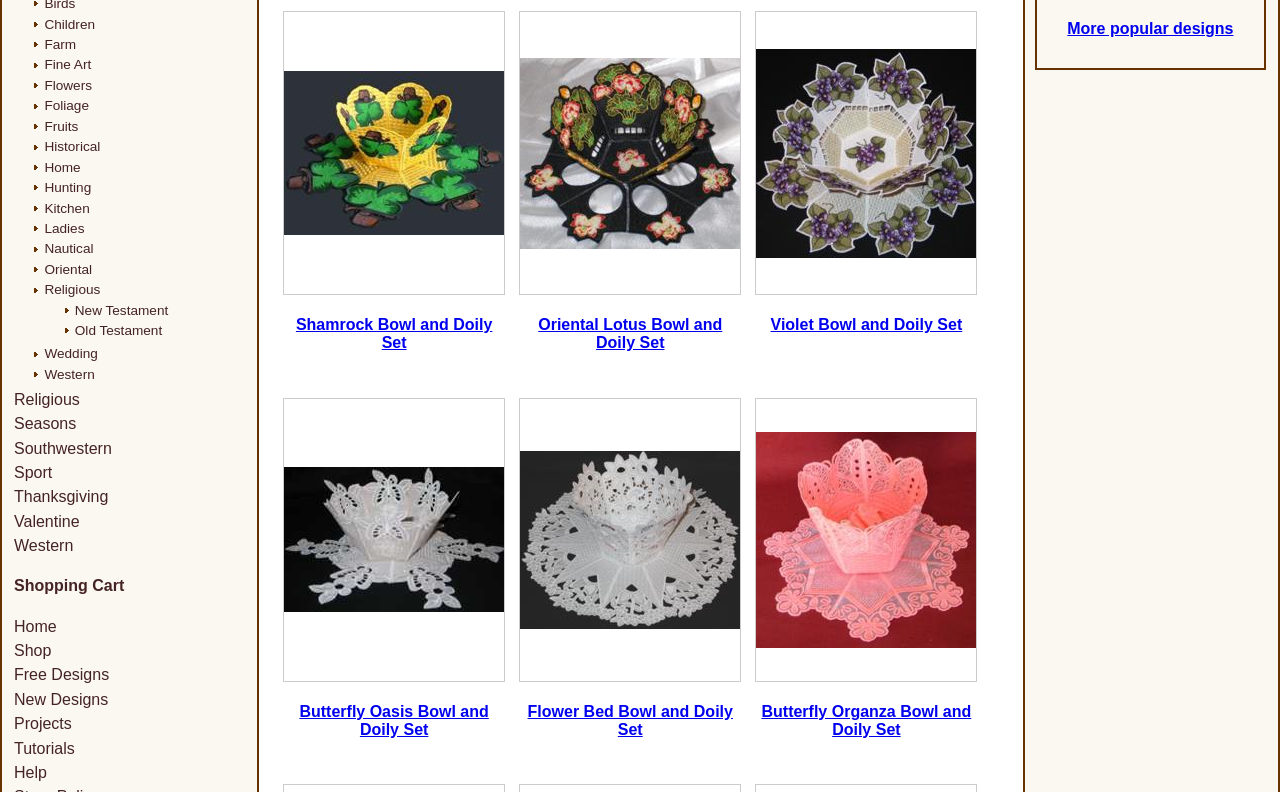Determine the bounding box coordinates for the clickable element required to fulfill the instruction: "View Shopping Cart". Provide the coordinates as four float numbers between 0 and 1, i.e., [left, top, right, bottom].

[0.011, 0.729, 0.097, 0.751]